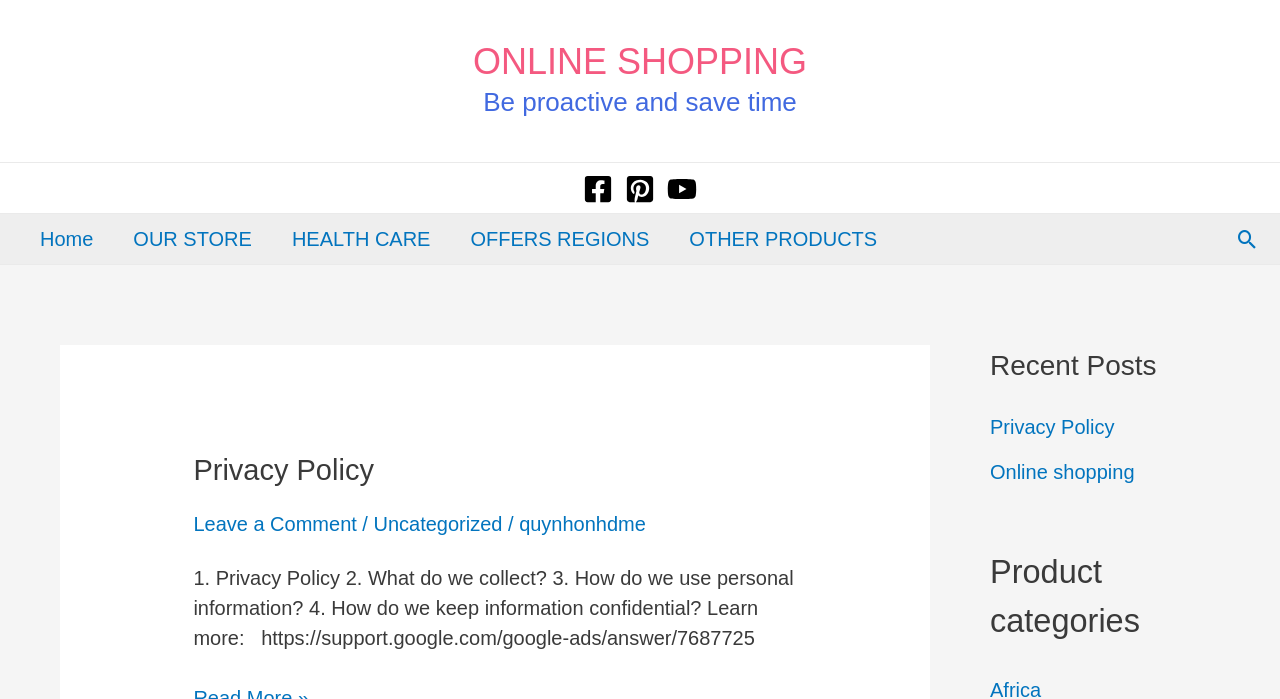What is the purpose of the 'Search icon link'?
Give a one-word or short-phrase answer derived from the screenshot.

To search